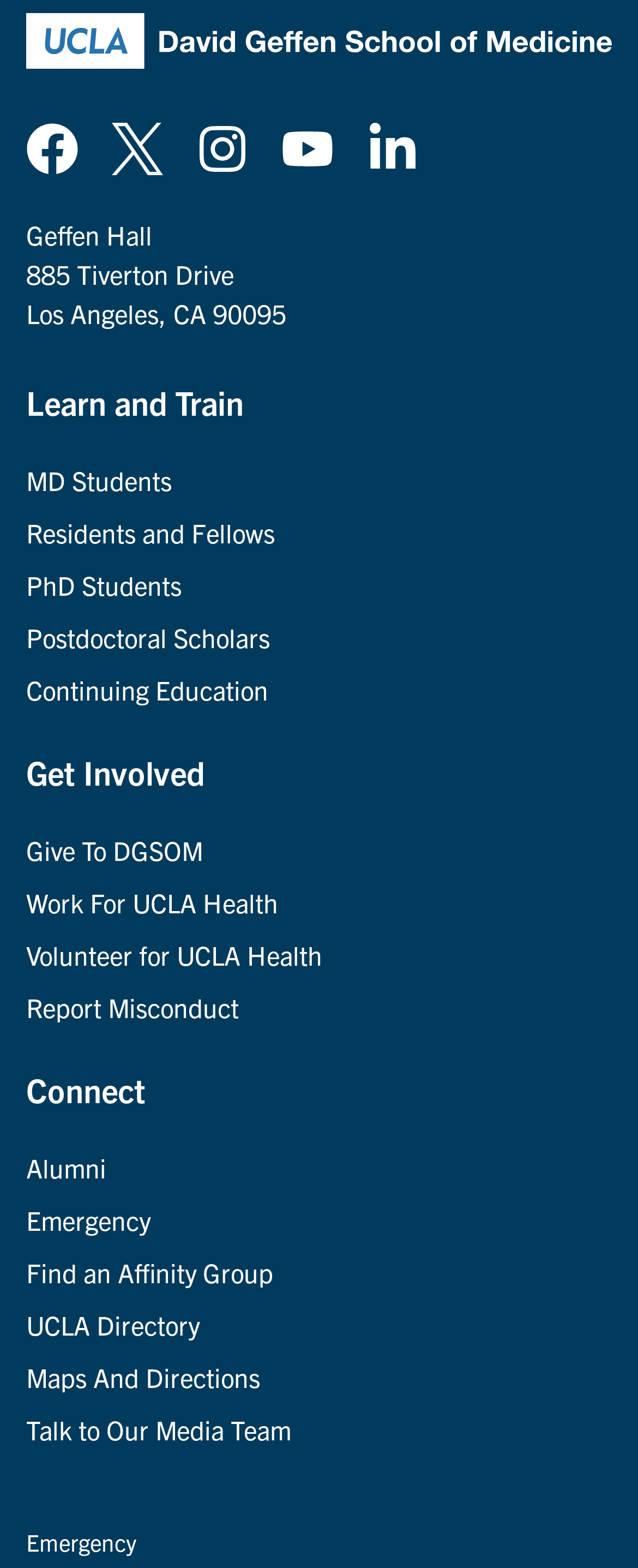Could you locate the bounding box coordinates for the section that should be clicked to accomplish this task: "Learn about MD Students".

[0.041, 0.295, 0.269, 0.316]